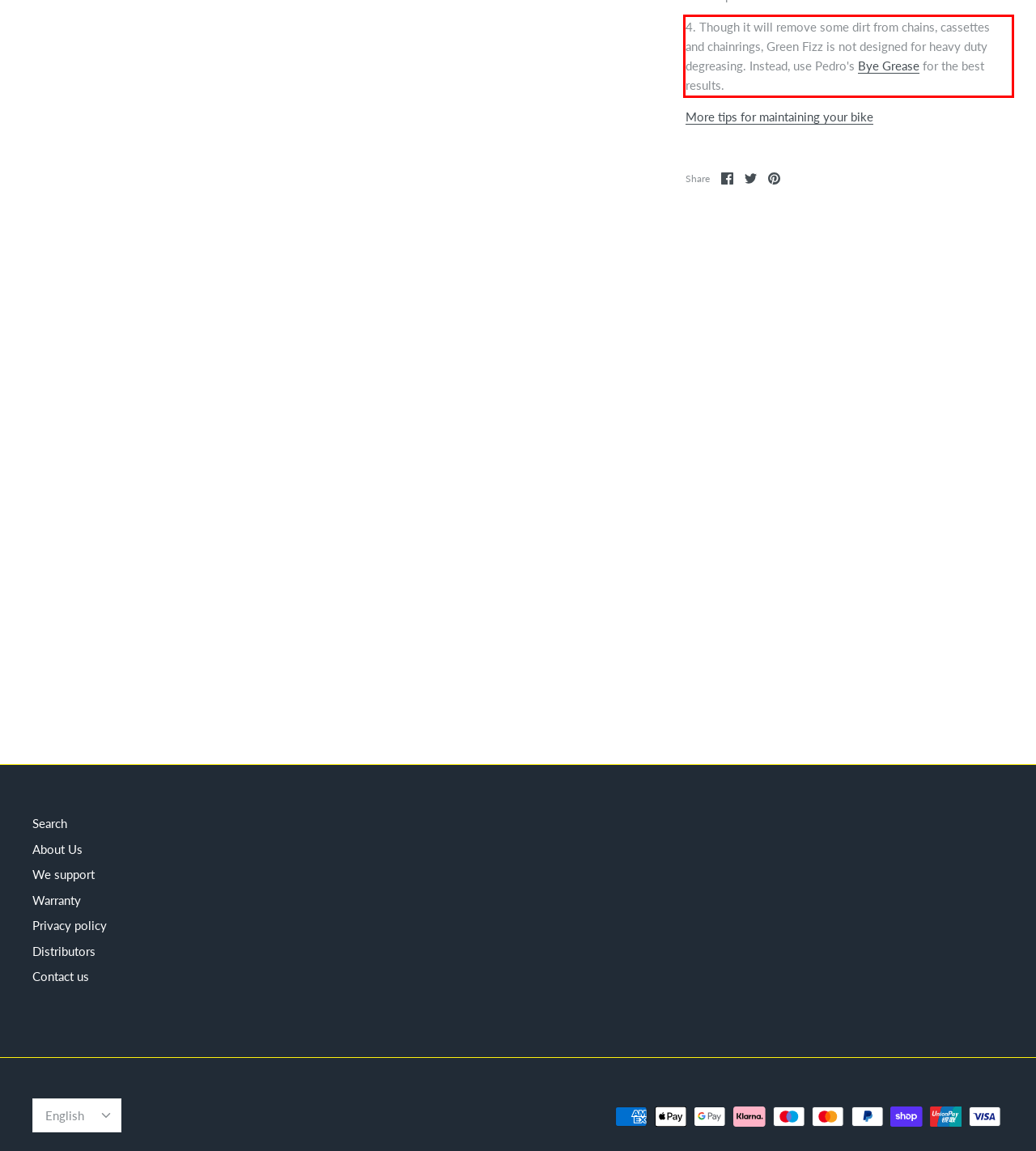You are presented with a screenshot containing a red rectangle. Extract the text found inside this red bounding box.

4. Though it will remove some dirt from chains, cassettes and chainrings, Green Fizz is not designed for heavy duty degreasing. Instead, use Pedro's Bye Grease for the best results.